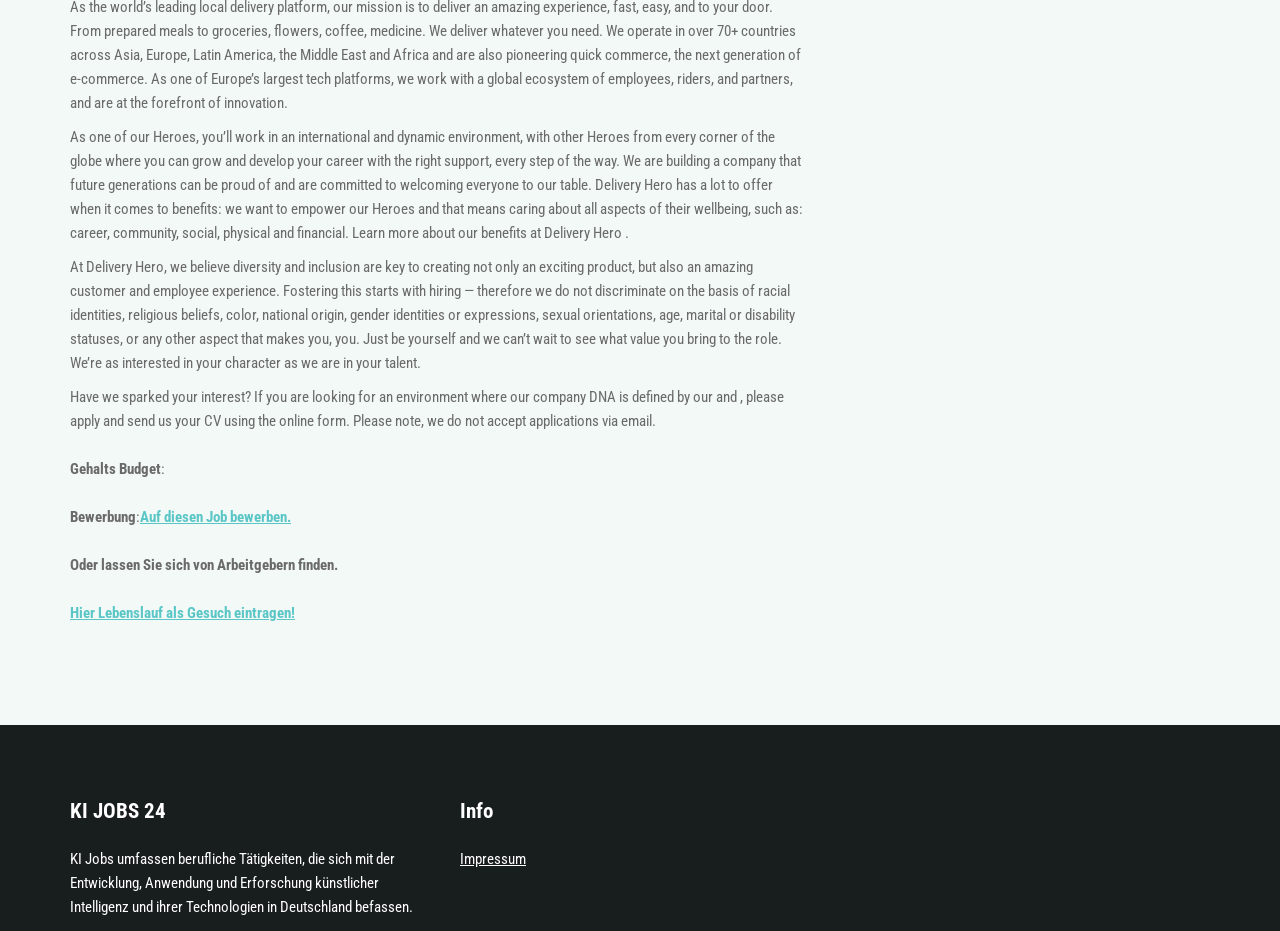Use a single word or phrase to respond to the question:
What is the purpose of the 'Auf diesen Job bewerben' link?

Apply for the job